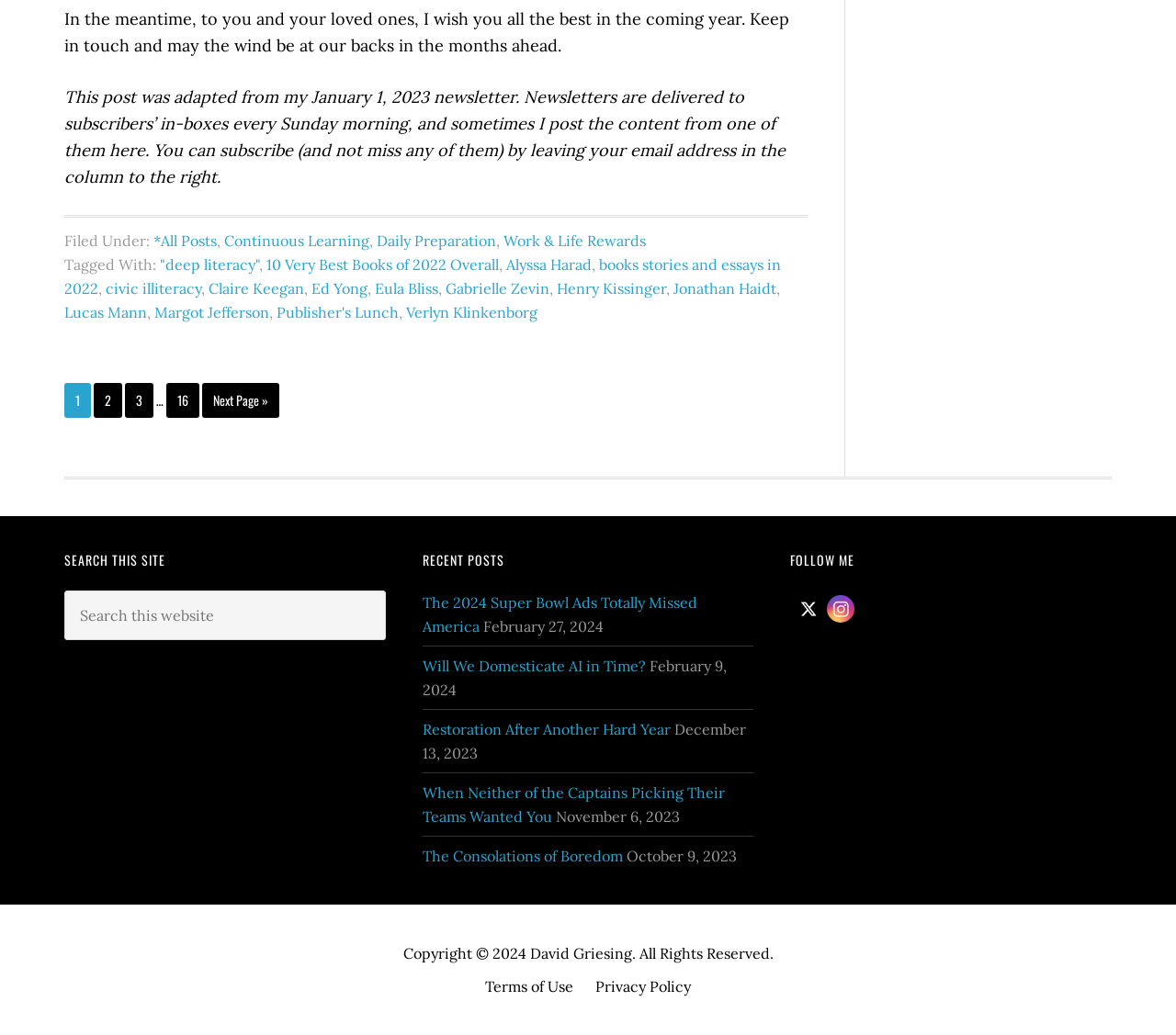Answer briefly with one word or phrase:
What is the purpose of the search box?

Search this website